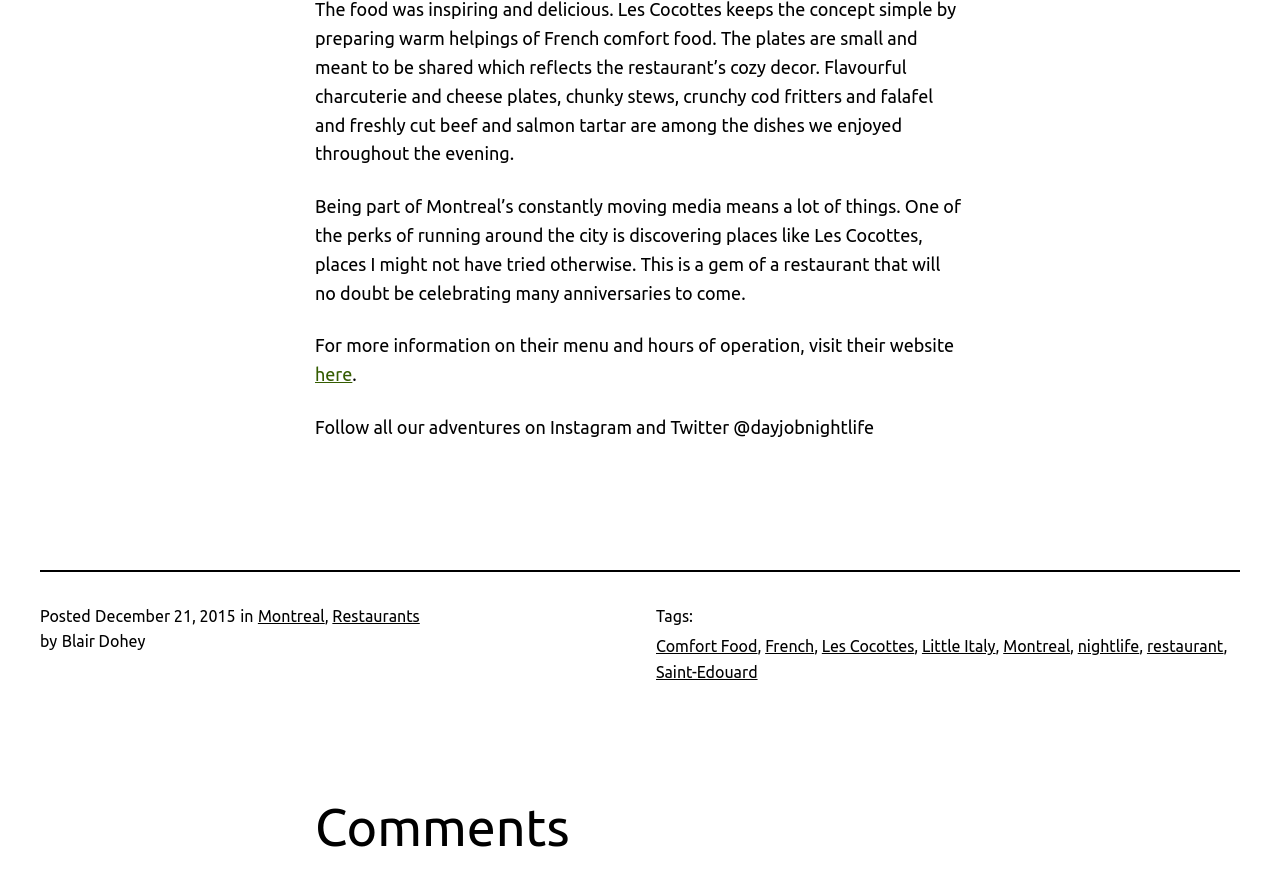What type of cuisine is mentioned in the tags section?
Please provide a detailed and thorough answer to the question.

The answer can be found in the tags section of the webpage, where it lists 'Comfort Food', 'French', and other tags related to the restaurant.